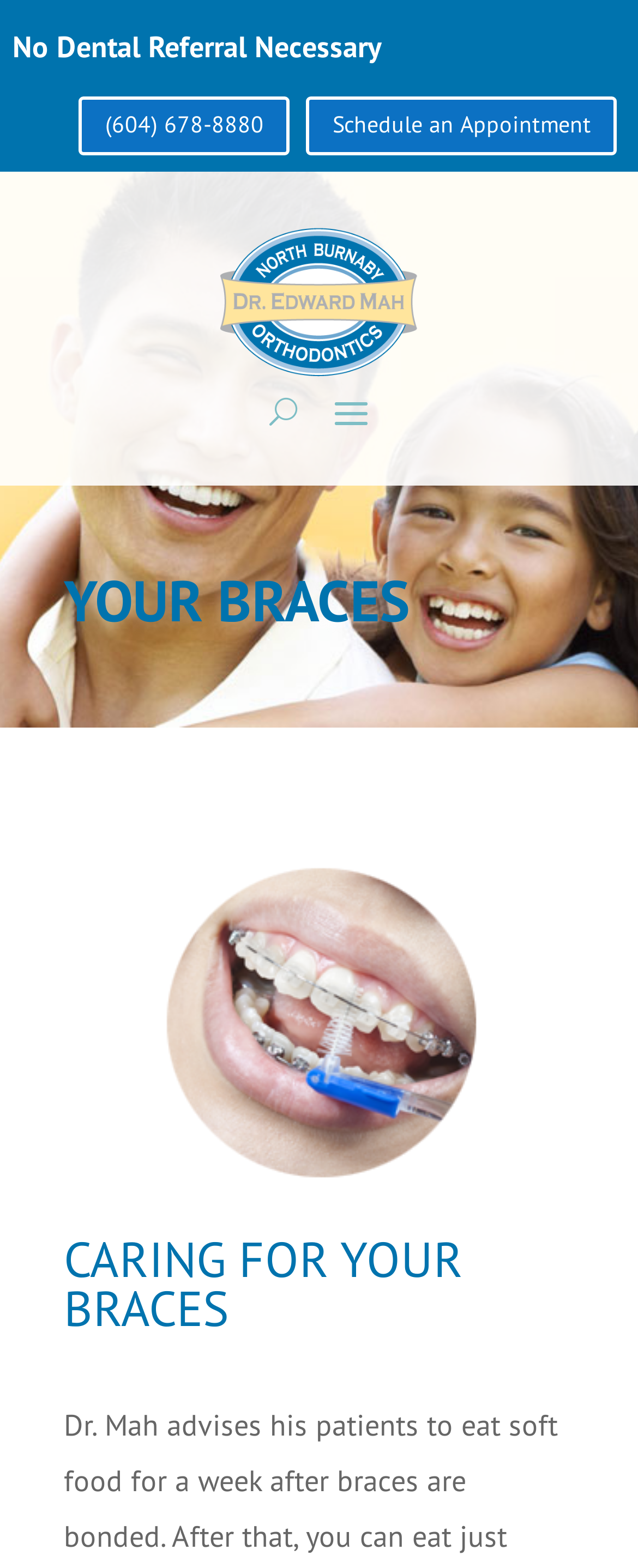What is the phone number to book an appointment?
Analyze the image and provide a thorough answer to the question.

I found the phone number by looking at the link element with the text ' (604) 678-8880' which is likely a clickable phone number.